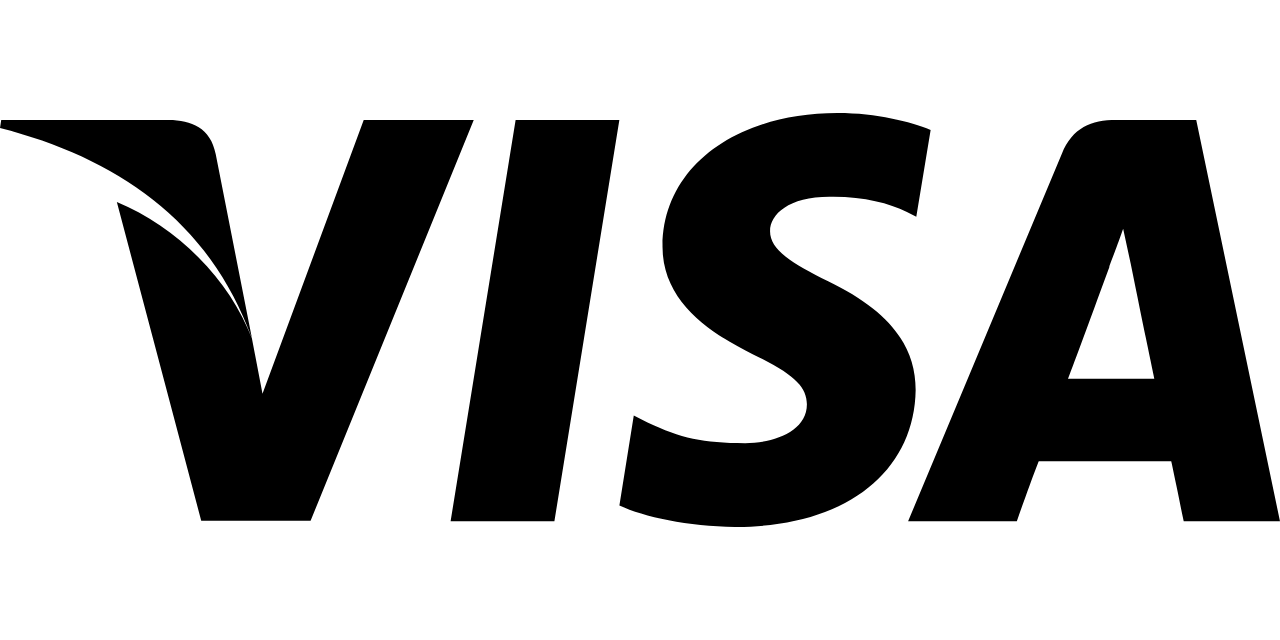What is the font style of the VISA logo?
Please craft a detailed and exhaustive response to the question.

The caption describes the VISA logo as showcasing the word 'VISA' in bold, uppercase letters, emphasizing the brand's strong identity in the financial services sector.